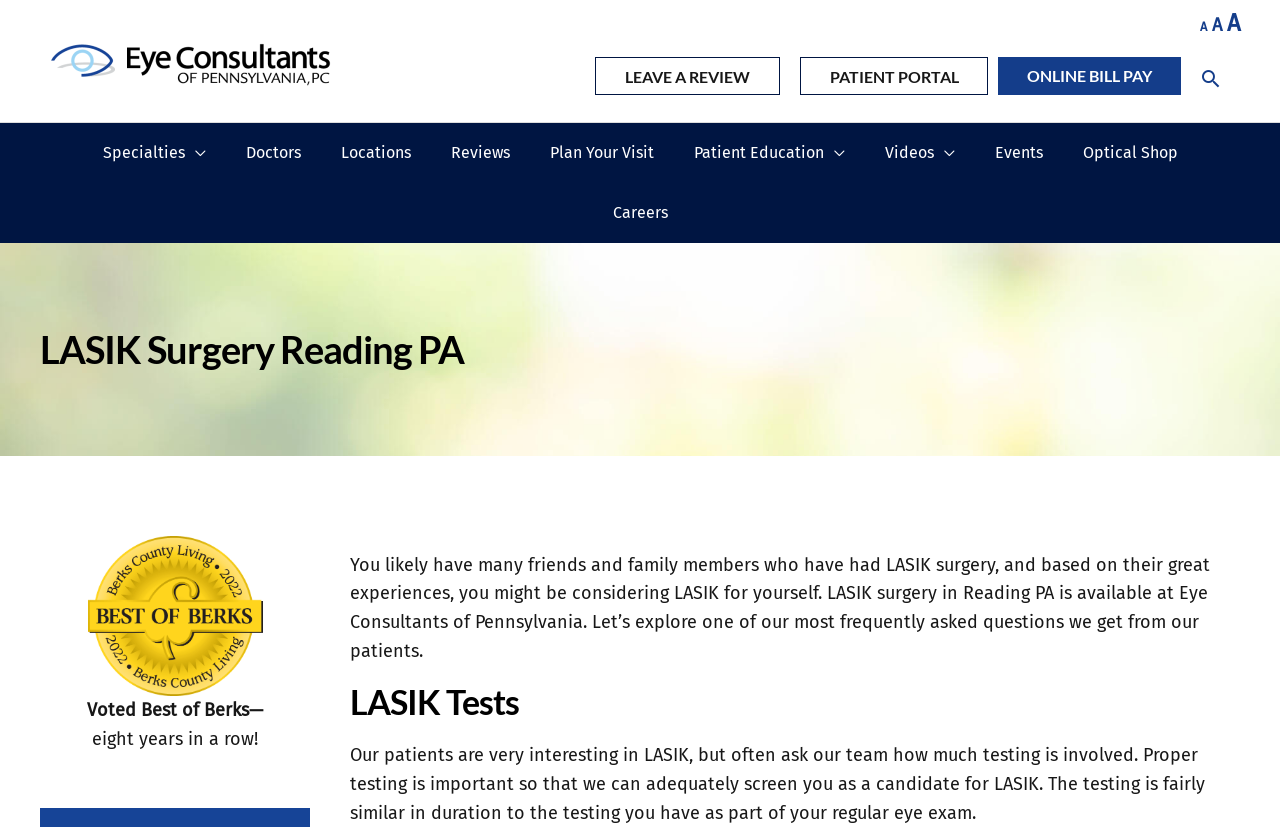Identify the bounding box coordinates of the clickable region required to complete the instruction: "Read about LASIK tests". The coordinates should be given as four float numbers within the range of 0 and 1, i.e., [left, top, right, bottom].

[0.273, 0.822, 0.959, 0.876]